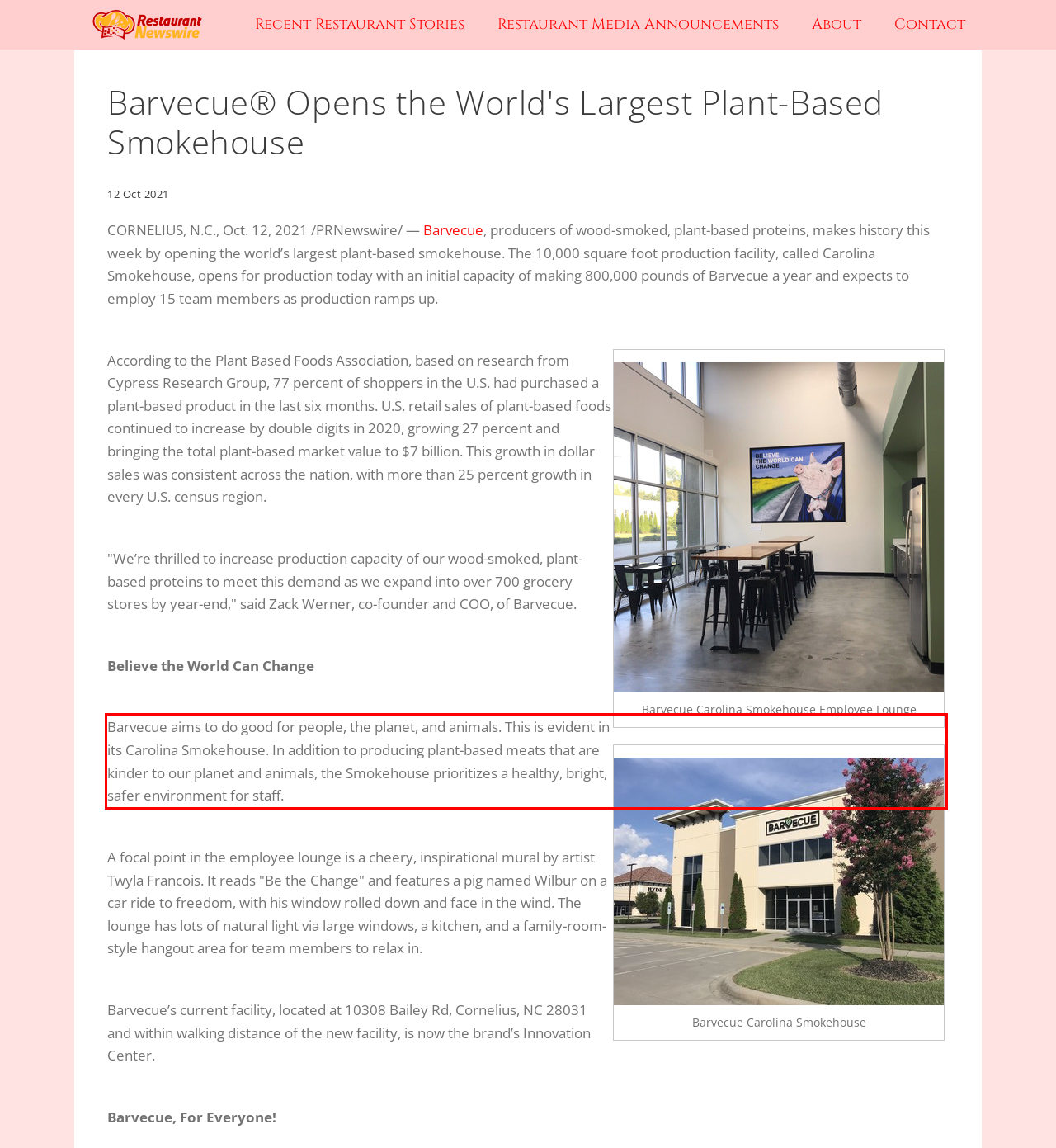You are provided with a screenshot of a webpage featuring a red rectangle bounding box. Extract the text content within this red bounding box using OCR.

Barvecue aims to do good for people, the planet, and animals. This is evident in its Carolina Smokehouse. In addition to producing plant-based meats that are kinder to our planet and animals, the Smokehouse prioritizes a healthy, bright, safer environment for staff.